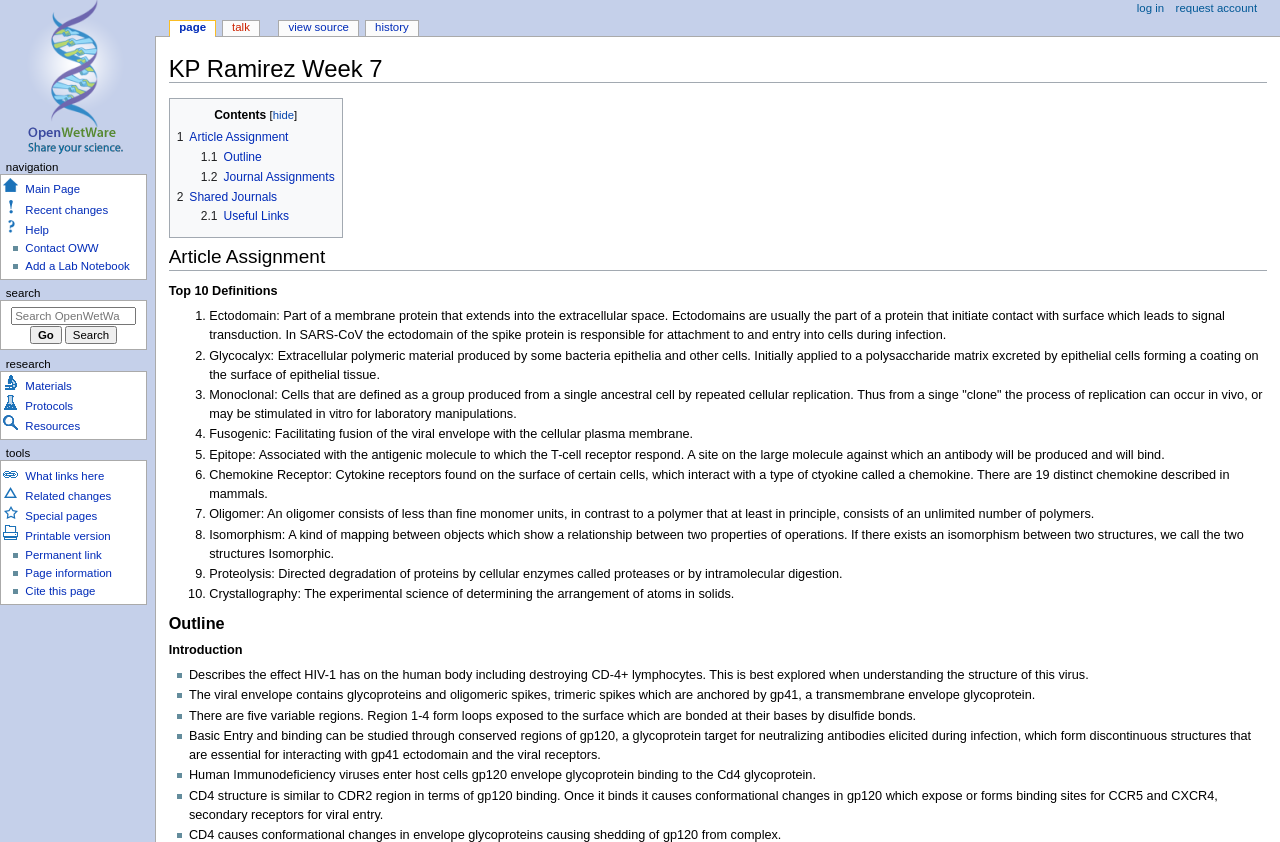What is the function of CD4 glycoprotein?
We need a detailed and exhaustive answer to the question. Please elaborate.

The function of CD4 glycoprotein can be inferred from the text under the 'Outline' section, where it is mentioned that 'Human Immunodeficiency viruses enter host cells gp120 envelope glycoprotein binding to the Cd4 glycoprotein.' This suggests that CD4 glycoprotein plays a role in binding with gp120 envelope glycoprotein, facilitating viral entry into host cells.